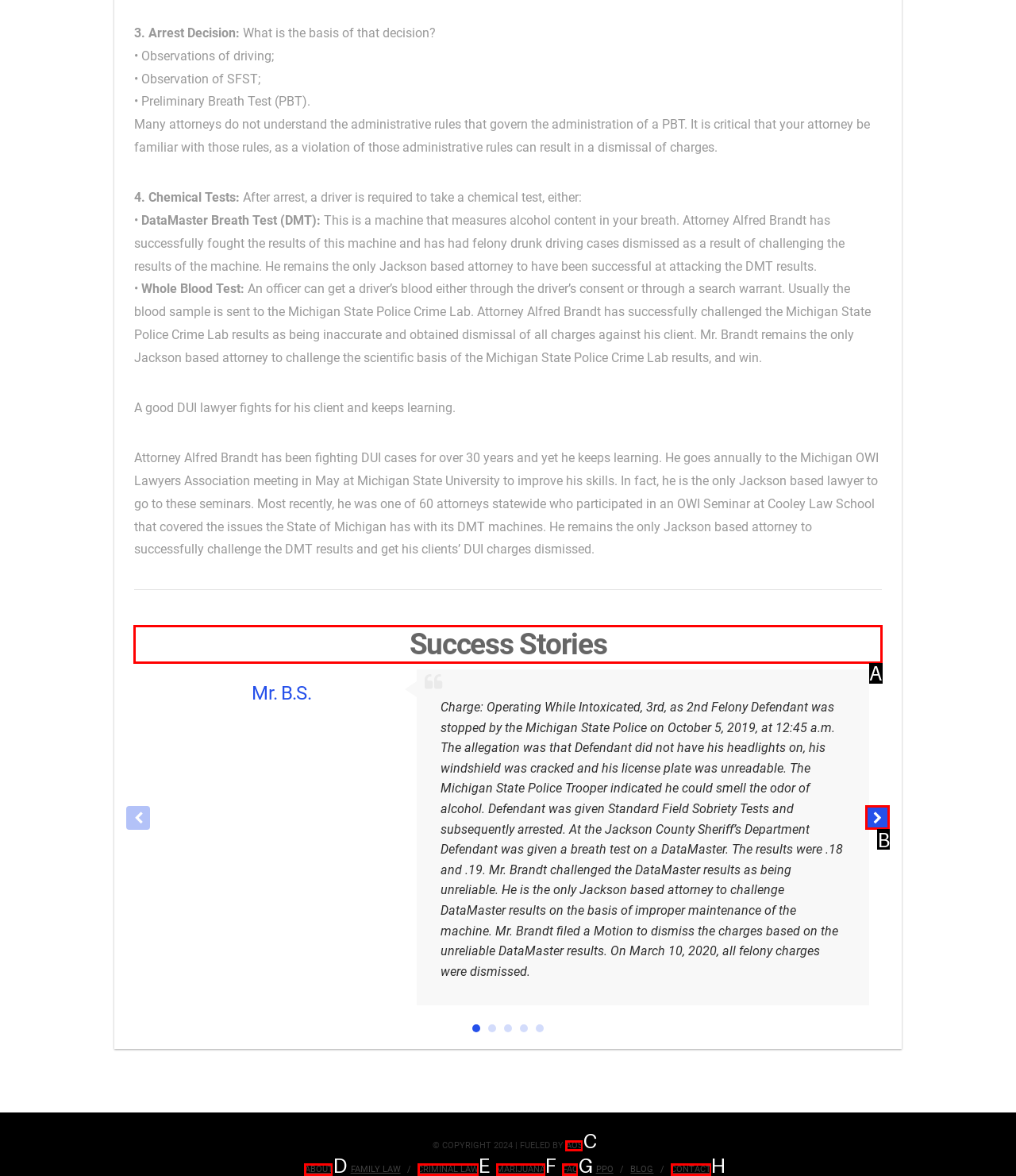Point out the option that needs to be clicked to fulfill the following instruction: Go to 'Success Stories'
Answer with the letter of the appropriate choice from the listed options.

A